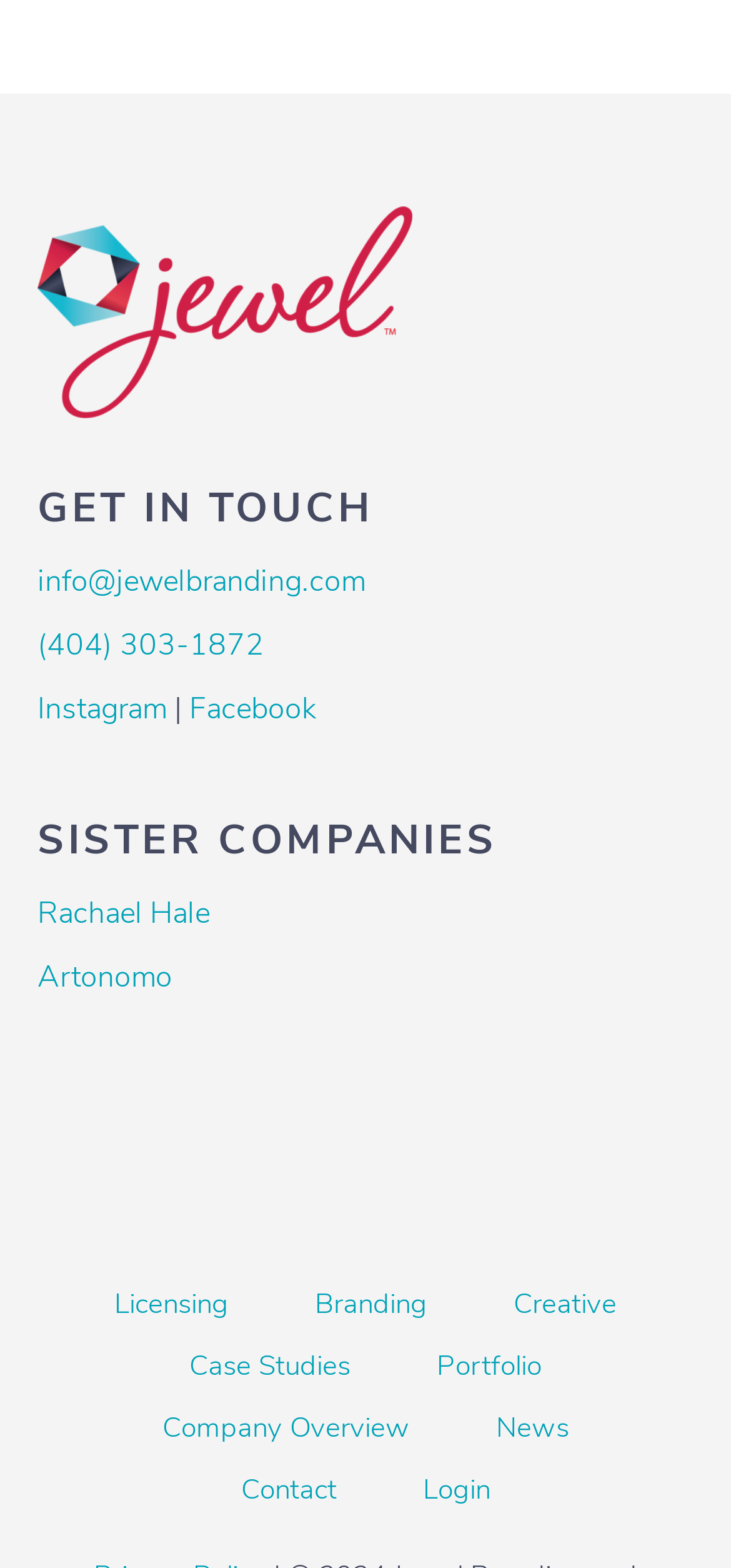Find the bounding box coordinates for the area that should be clicked to accomplish the instruction: "Get in touch via email".

[0.051, 0.357, 0.5, 0.383]